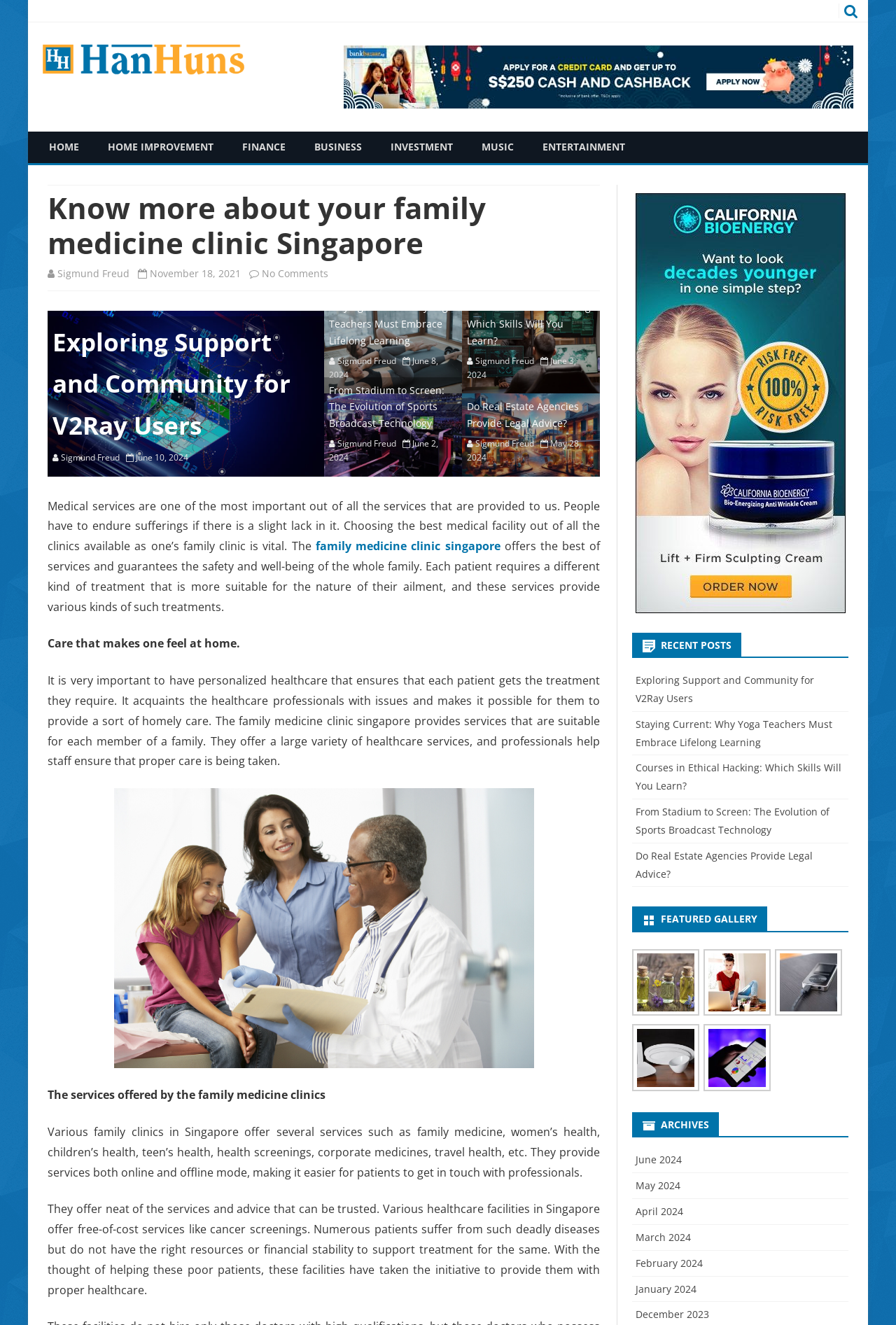Using the given element description, provide the bounding box coordinates (top-left x, top-left y, bottom-right x, bottom-right y) for the corresponding UI element in the screenshot: Finance

[0.254, 0.099, 0.335, 0.123]